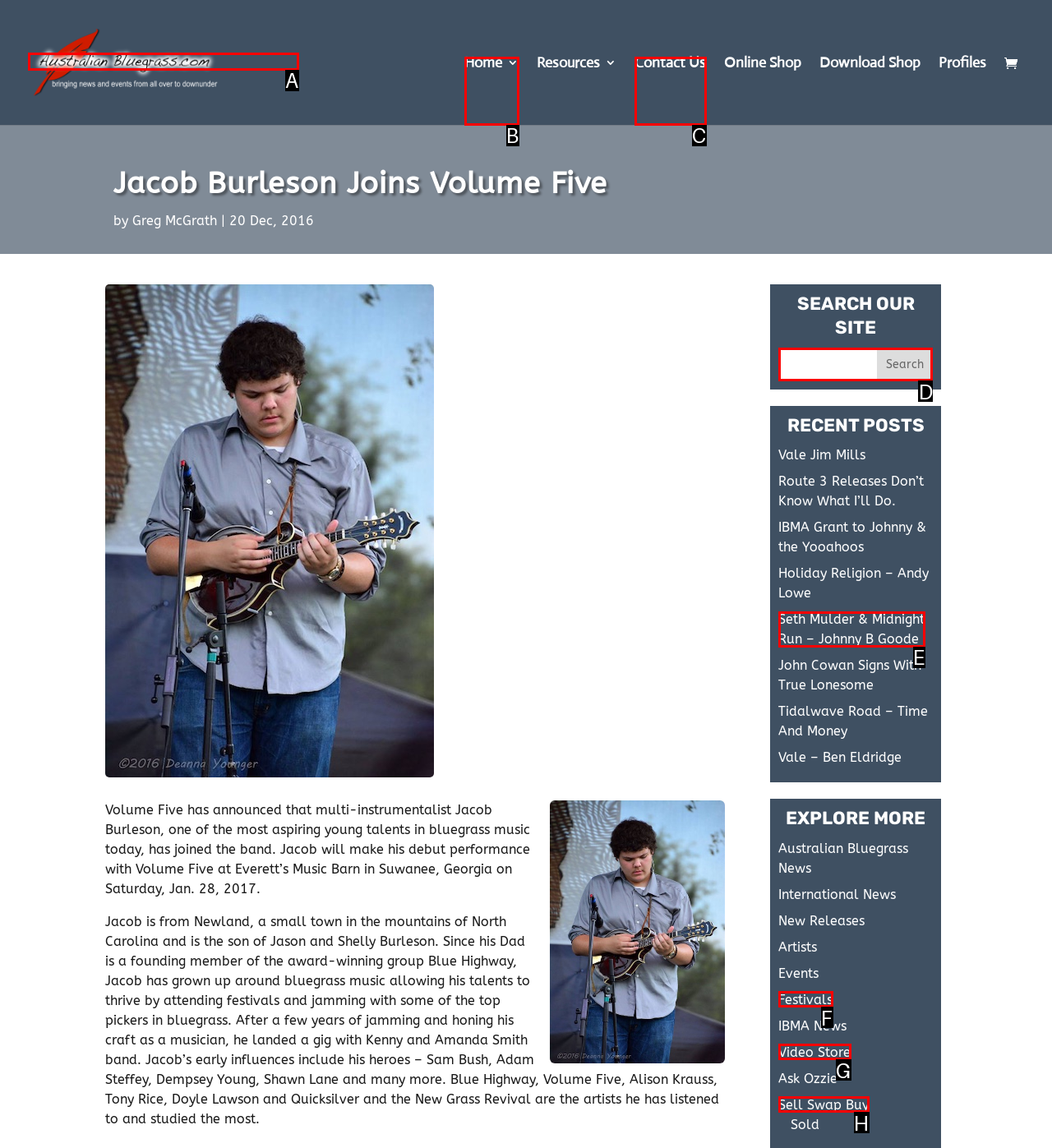From the given options, find the HTML element that fits the description: Sell Swap Buy. Reply with the letter of the chosen element.

H